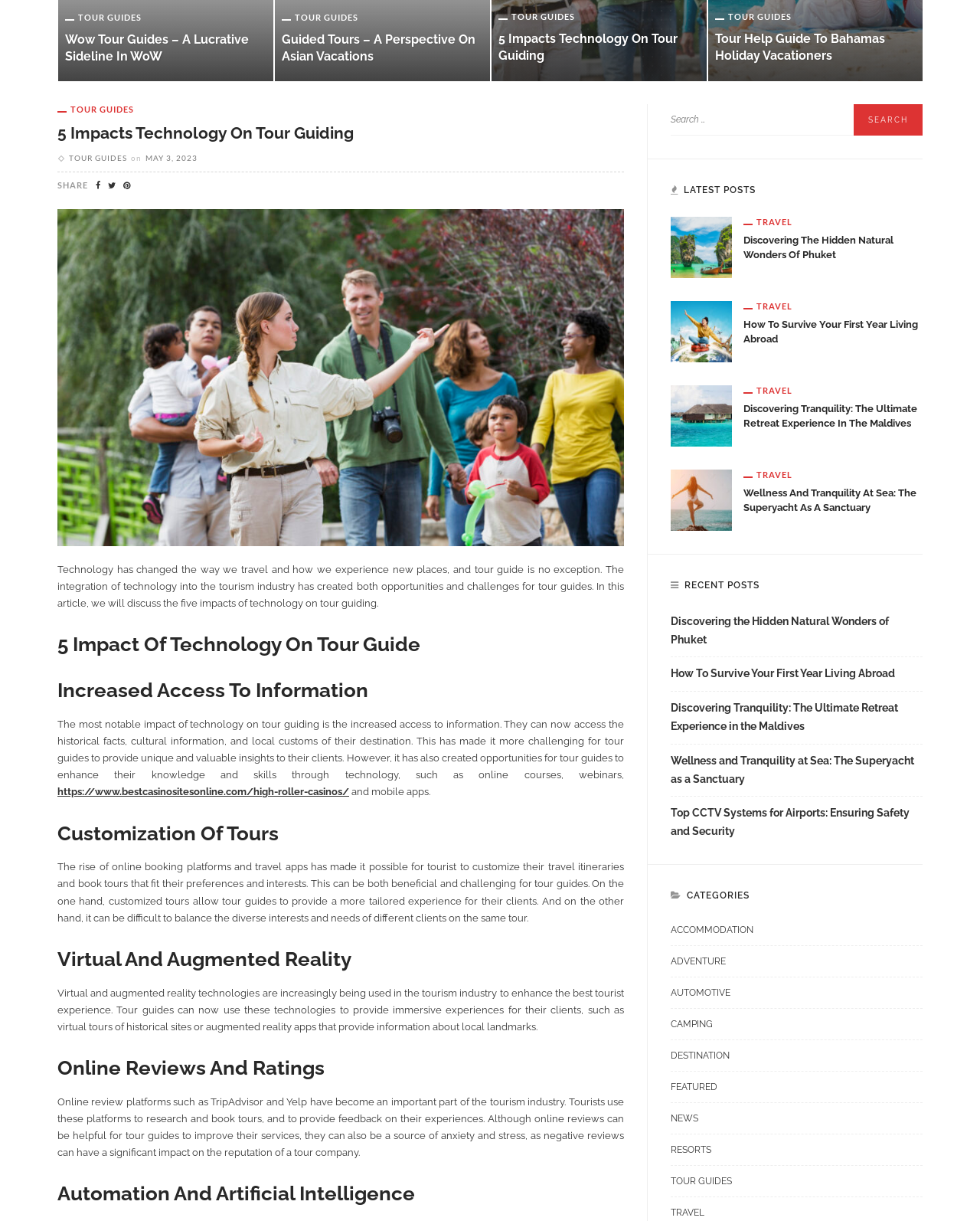Given the element description Travel, predict the bounding box coordinates for the UI element in the webpage screenshot. The format should be (top-left x, top-left y, bottom-right x, bottom-right y), and the values should be between 0 and 1.

[0.759, 0.316, 0.809, 0.324]